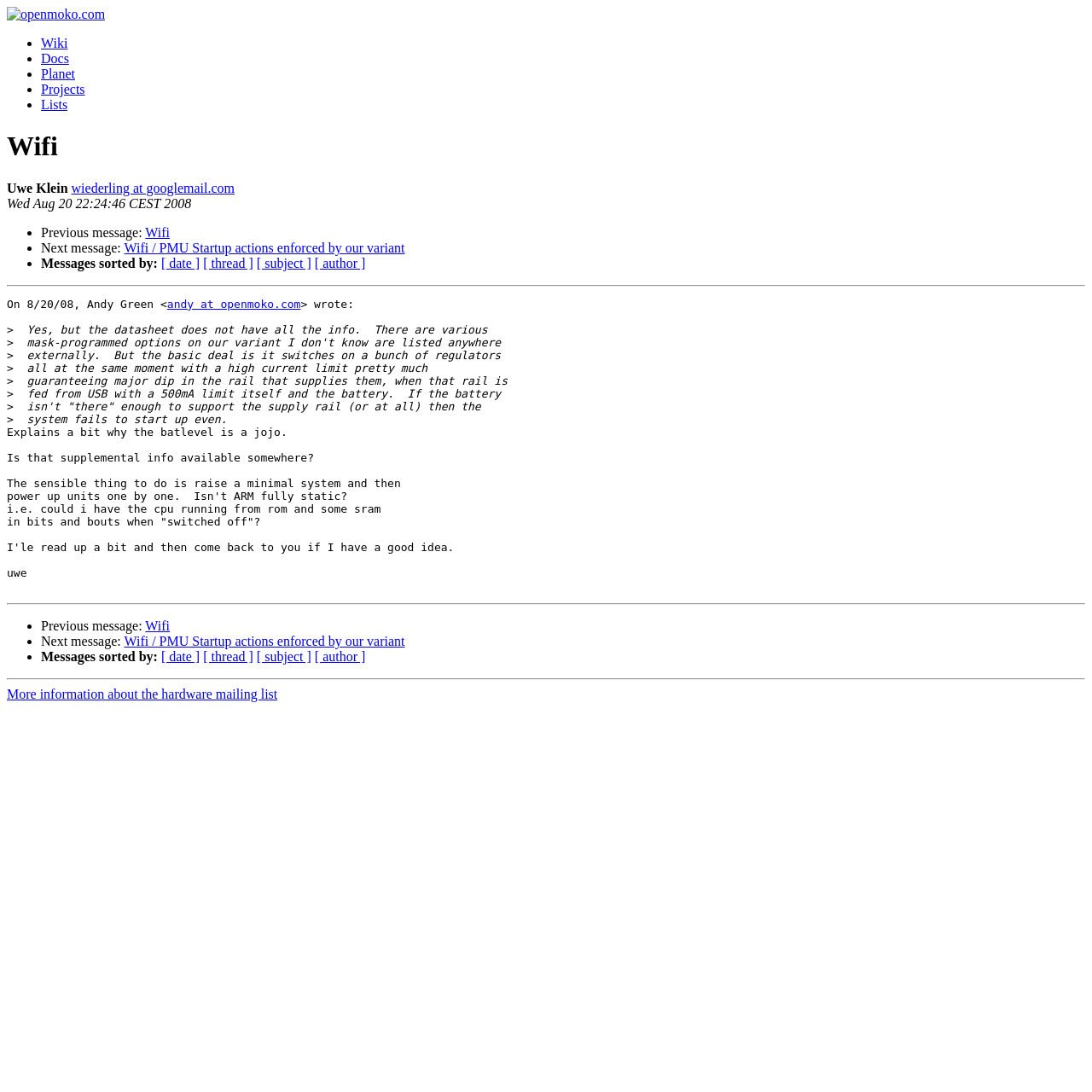What is the subject of the next message?
Use the information from the screenshot to give a comprehensive response to the question.

The subject of the next message can be found in the link text 'Wifi / PMU Startup actions enforced by our variant' which is located in the 'Next message:' section.